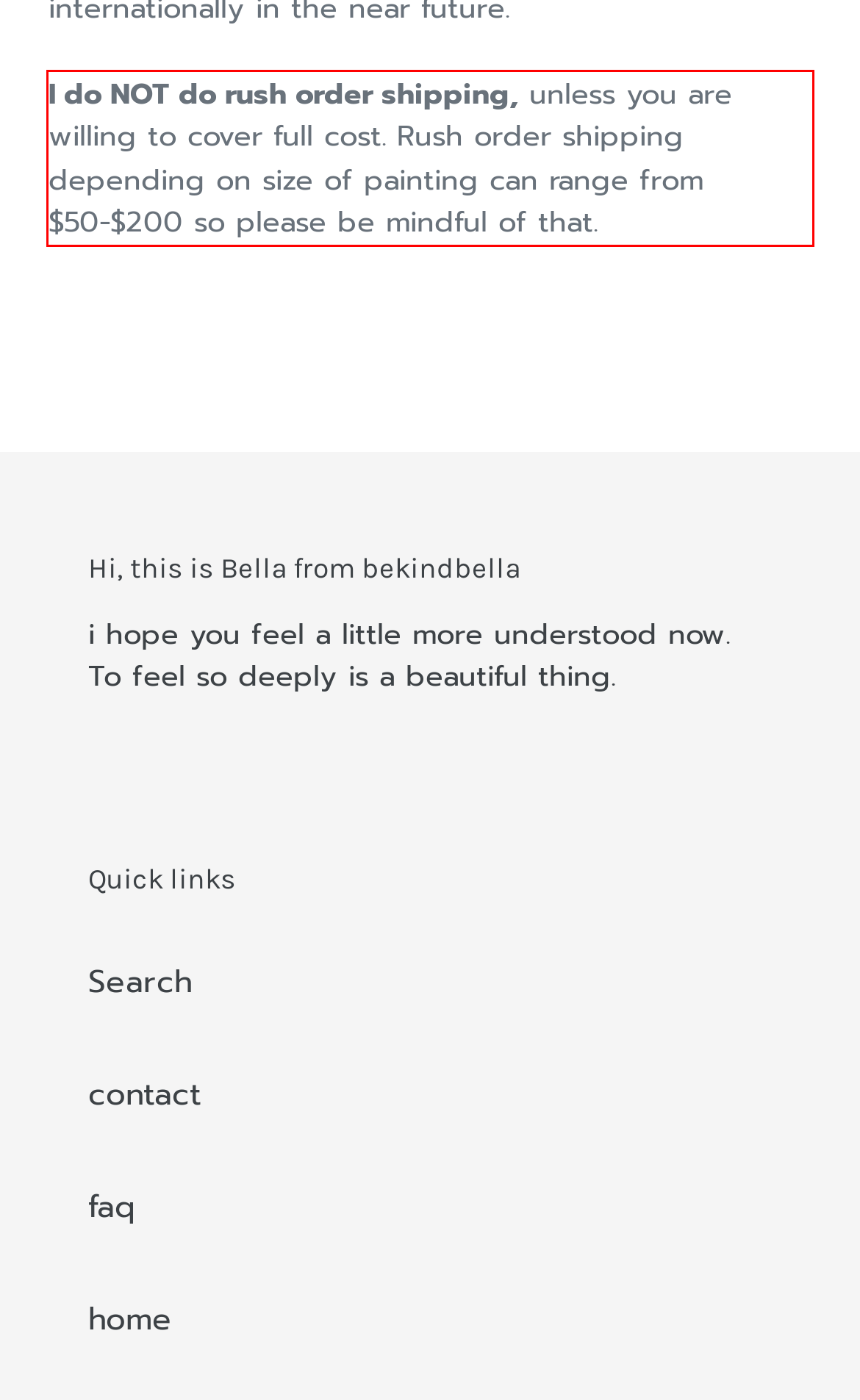You are provided with a webpage screenshot that includes a red rectangle bounding box. Extract the text content from within the bounding box using OCR.

I do NOT do rush order shipping, unless you are willing to cover full cost. Rush order shipping depending on size of painting can range from $50-$200 so please be mindful of that.